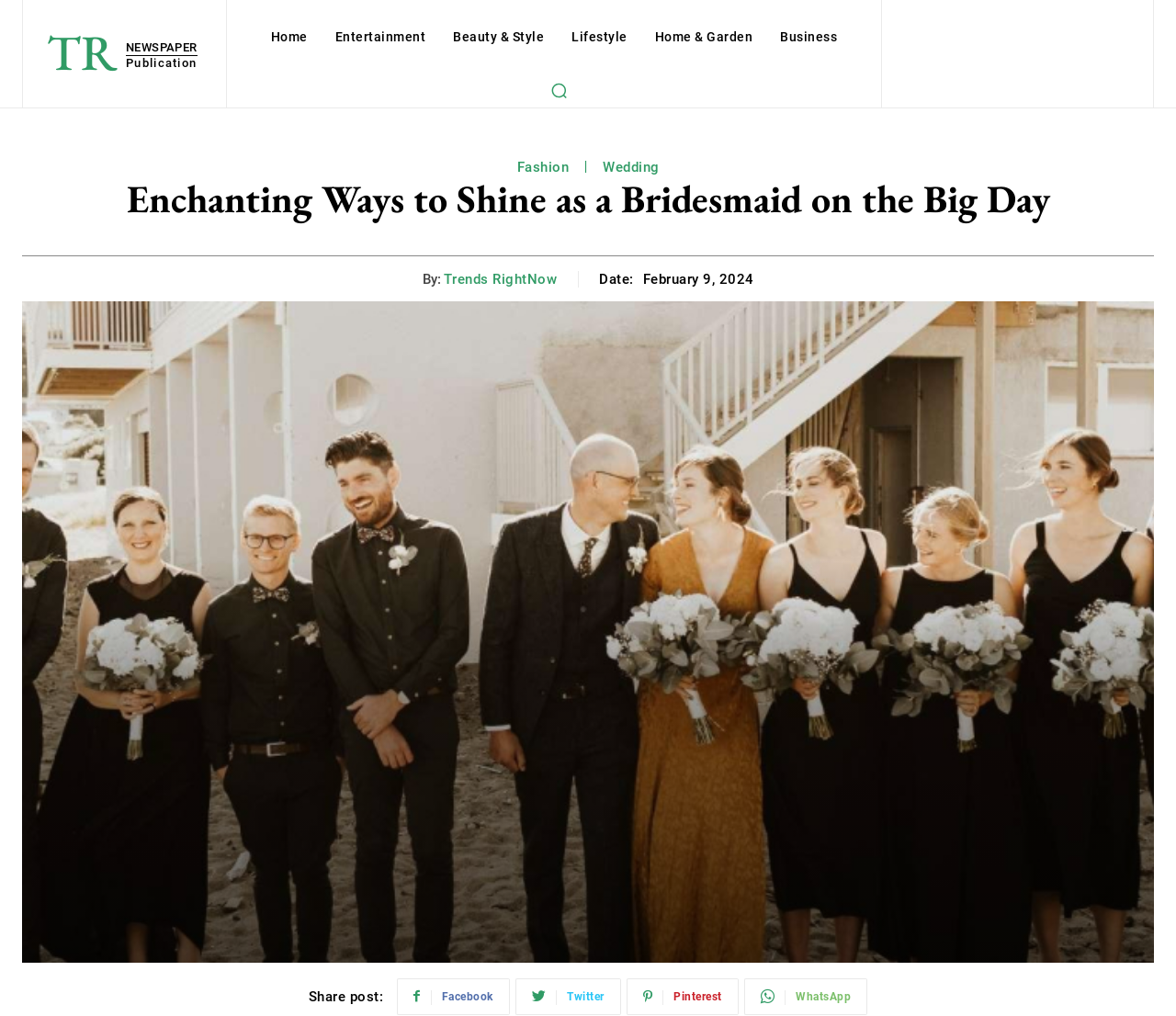How can the article be shared?
Using the image as a reference, answer with just one word or a short phrase.

Facebook, Twitter, Pinterest, WhatsApp